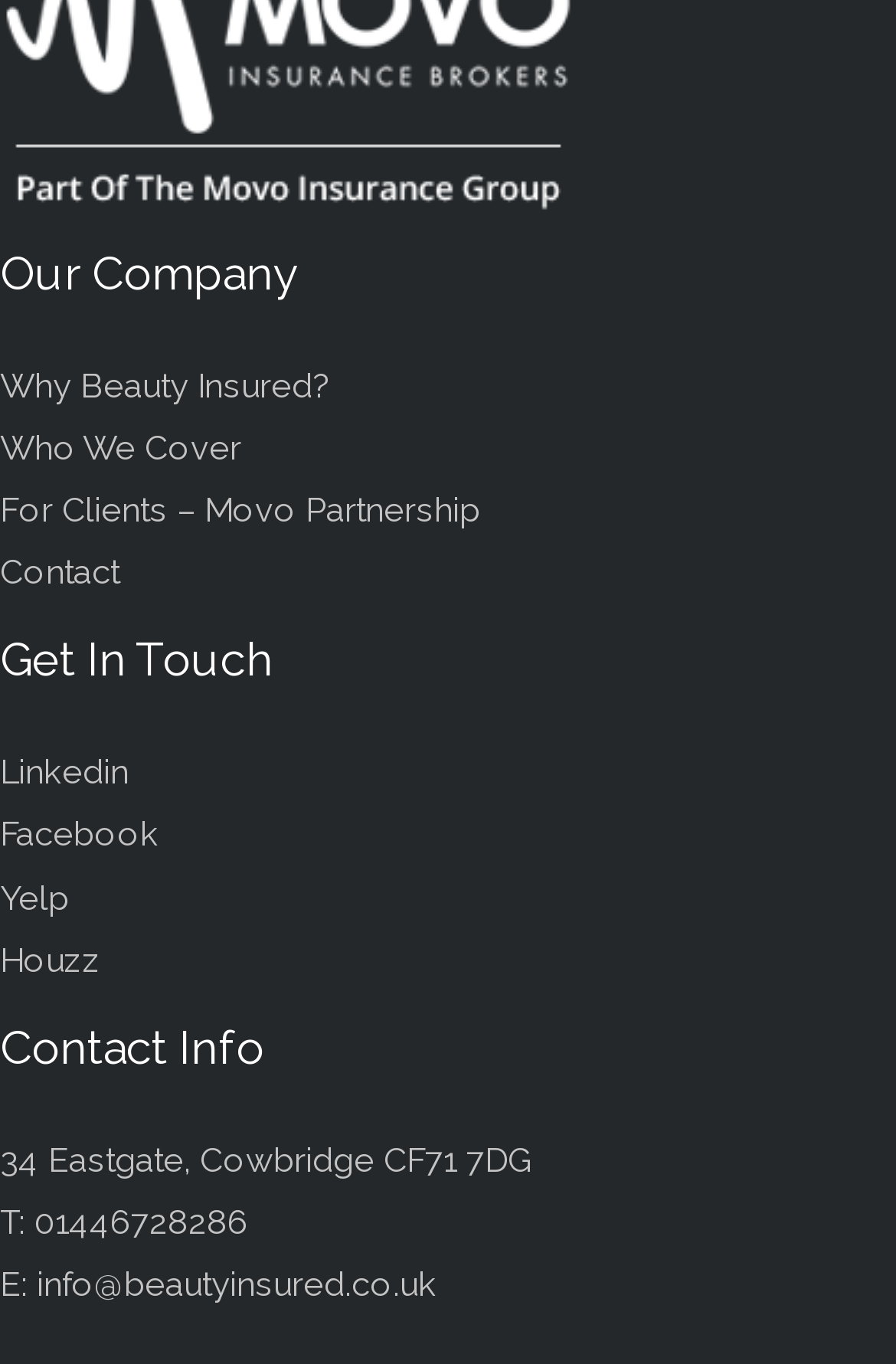Highlight the bounding box coordinates of the region I should click on to meet the following instruction: "View contact information".

[0.0, 0.742, 1.0, 0.793]